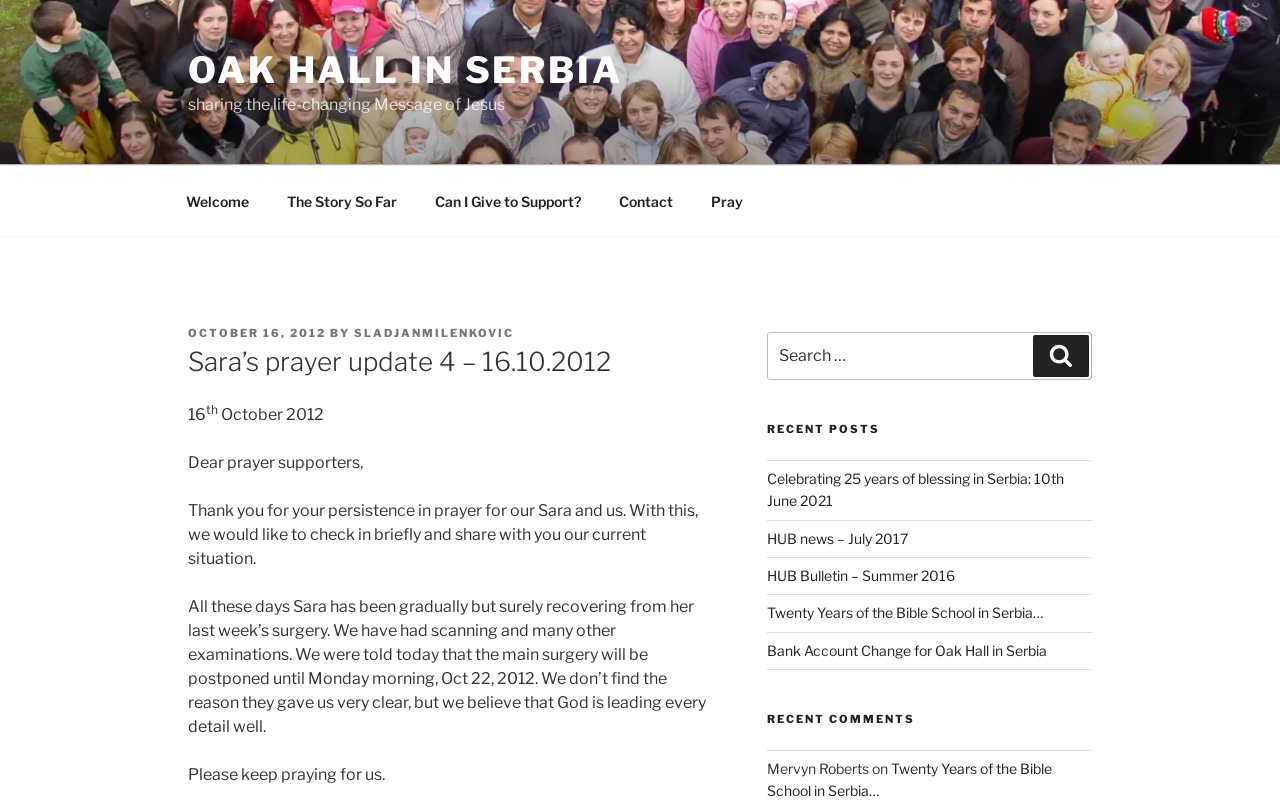Identify the bounding box coordinates of the clickable region to carry out the given instruction: "View the 'Twenty Years of the Bible School in Serbia…' post".

[0.599, 0.755, 0.815, 0.777]